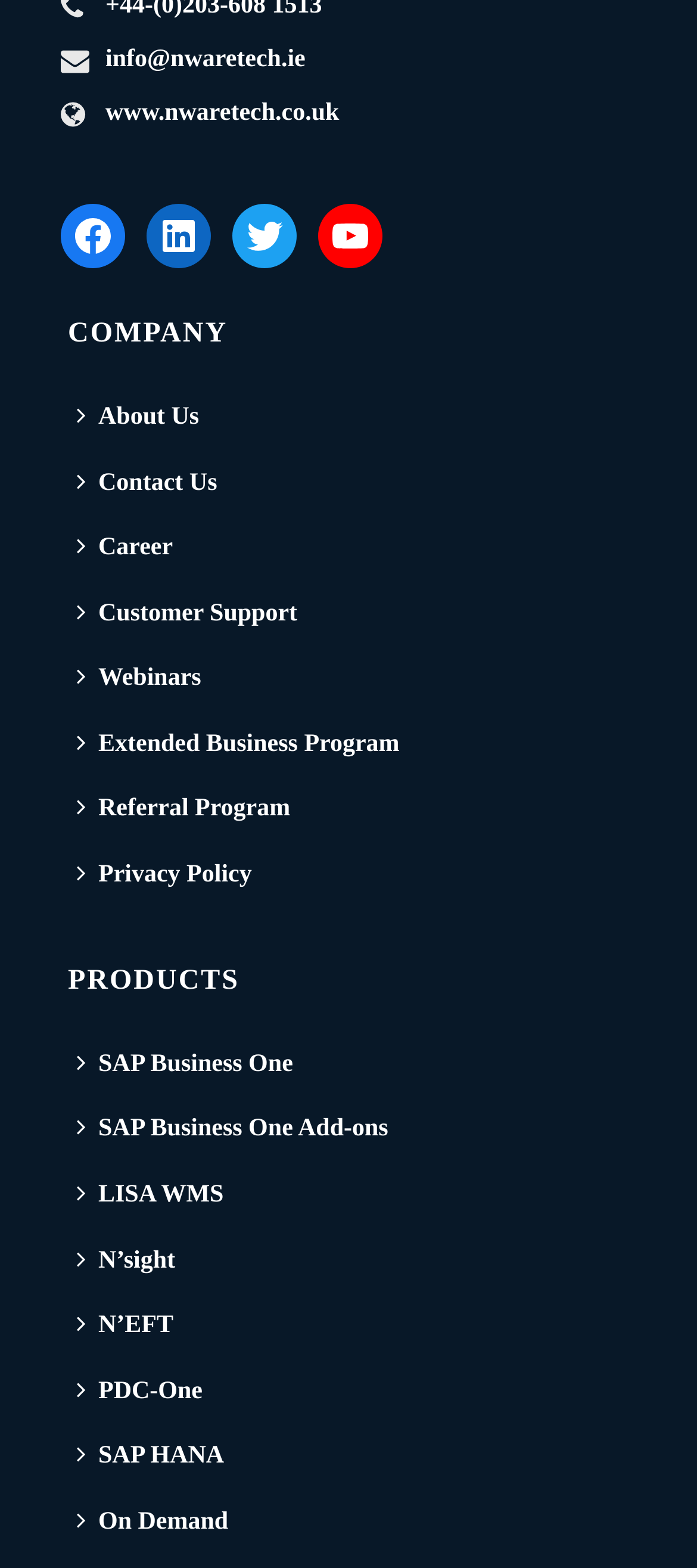How many links are there under 'COMPANY'?
Examine the image and give a concise answer in one word or a short phrase.

5